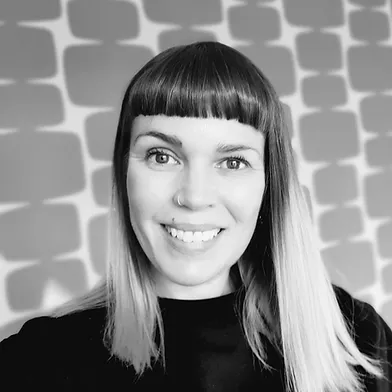Please respond to the question using a single word or phrase:
What is the color of Katy Baker's top?

Dark